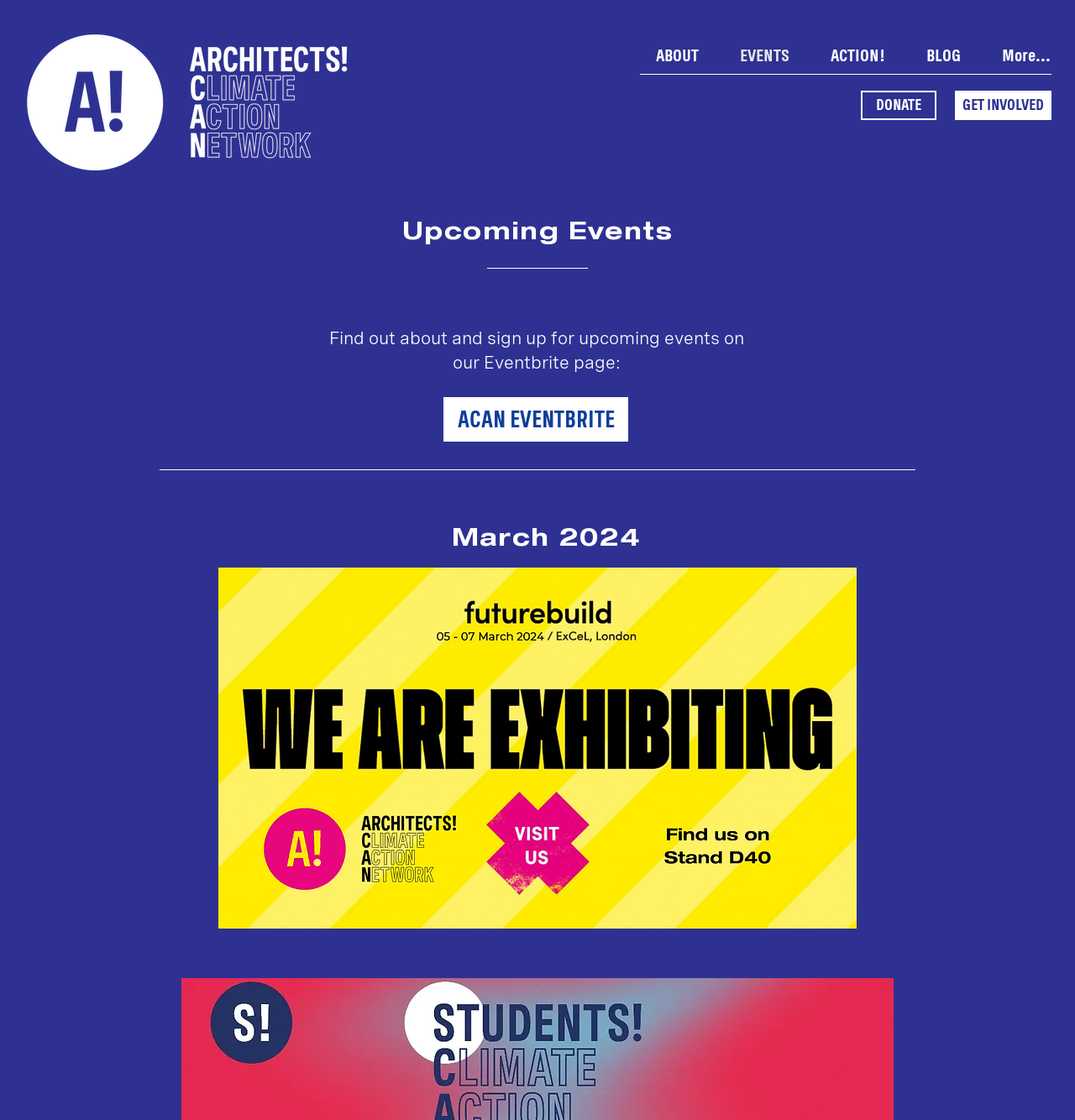What is the event mentioned in March 2024?
Please answer the question with as much detail as possible using the screenshot.

The event mentioned in March 2024 is 'Find us on Stand D40', which is likely an exhibition or conference where ACAN will have a presence, as indicated by the image and text on the webpage.